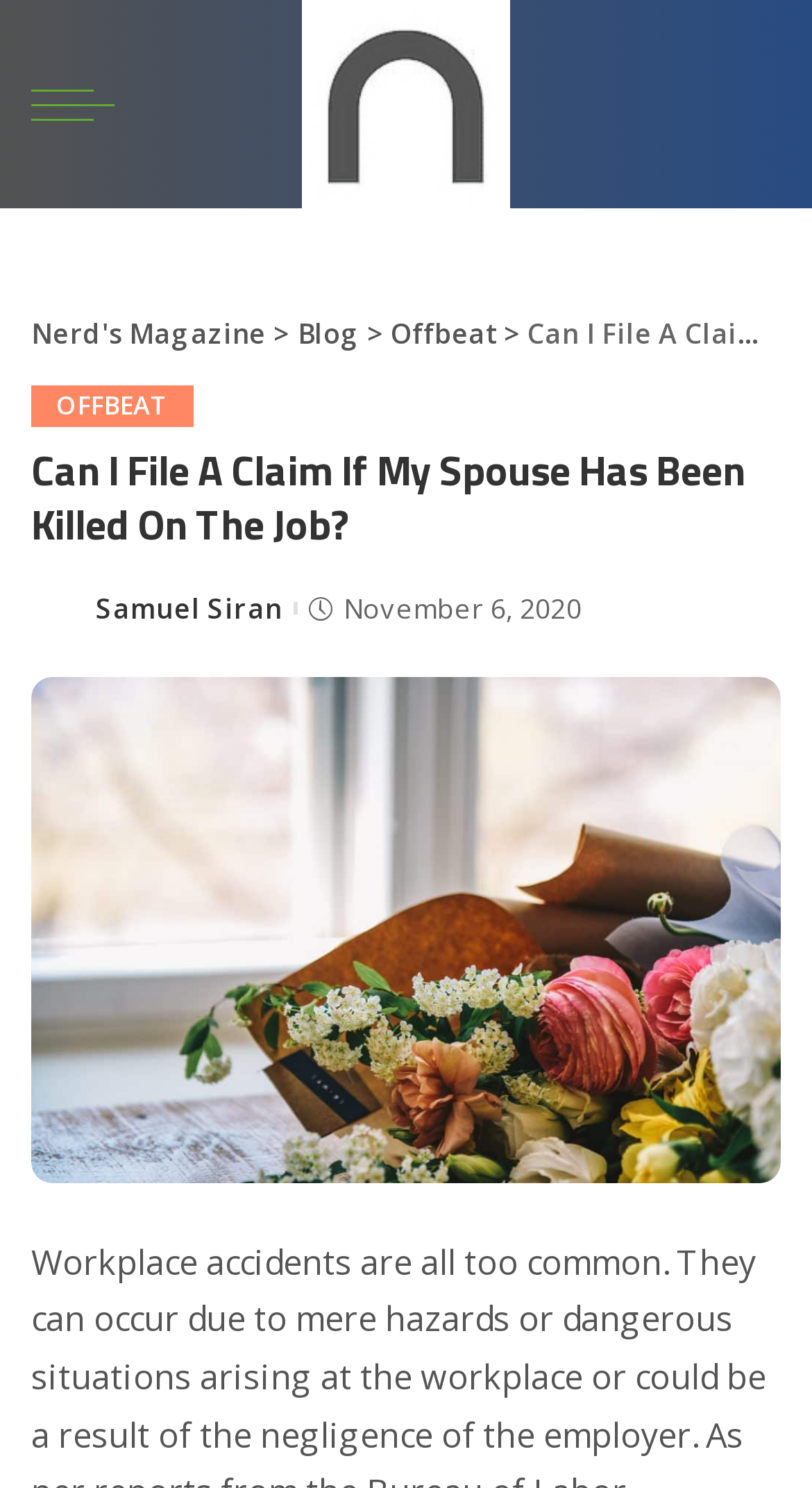Can you find the bounding box coordinates for the UI element given this description: "Nerd's Magazine"? Provide the coordinates as four float numbers between 0 and 1: [left, top, right, bottom].

[0.038, 0.211, 0.328, 0.237]